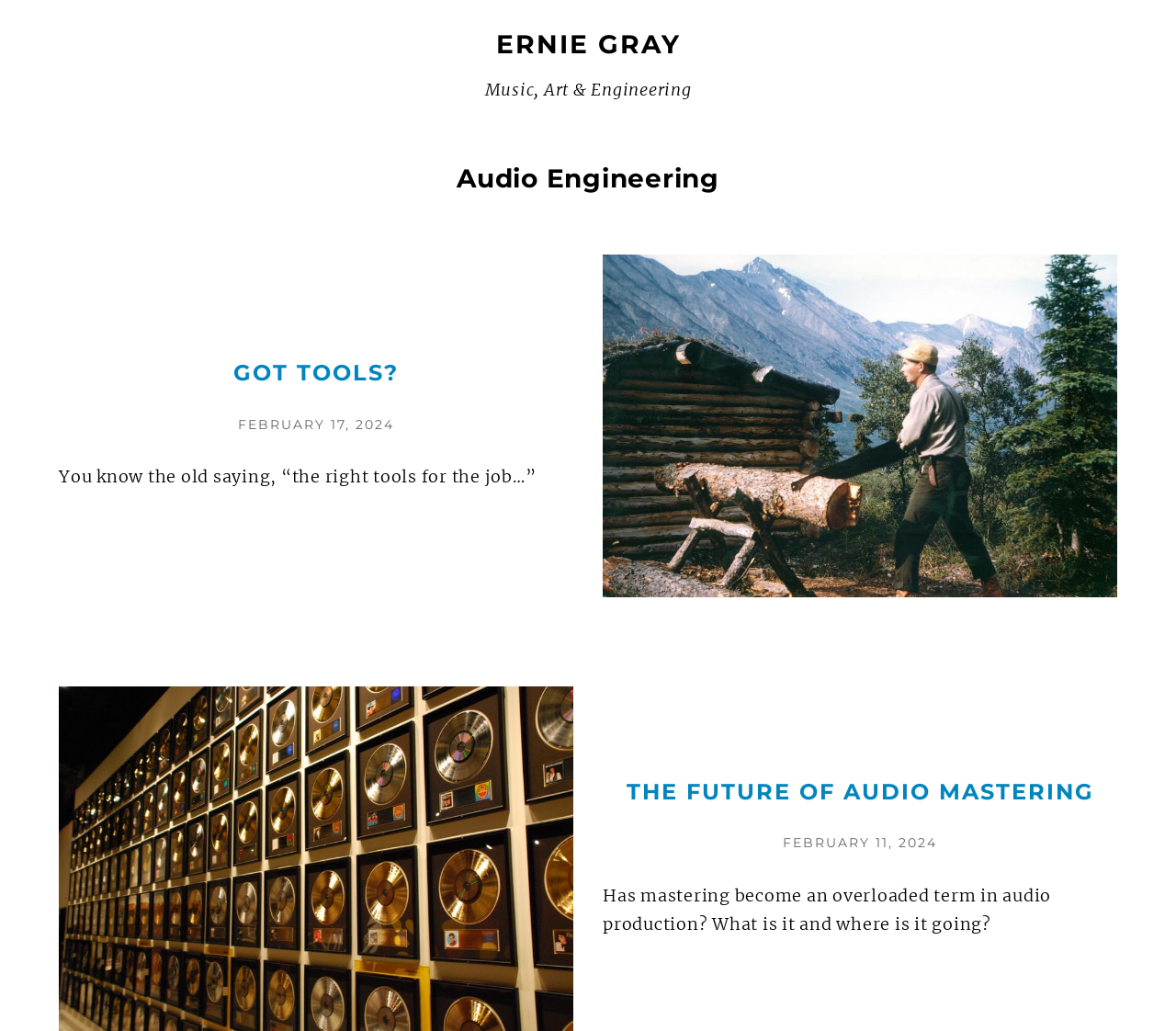What is the date of the second article on this webpage?
Based on the image, answer the question with as much detail as possible.

The second article on this webpage has a 'POSTED ON' label followed by the date 'FEBRUARY 11, 2024', indicating that this is the date of the second article.